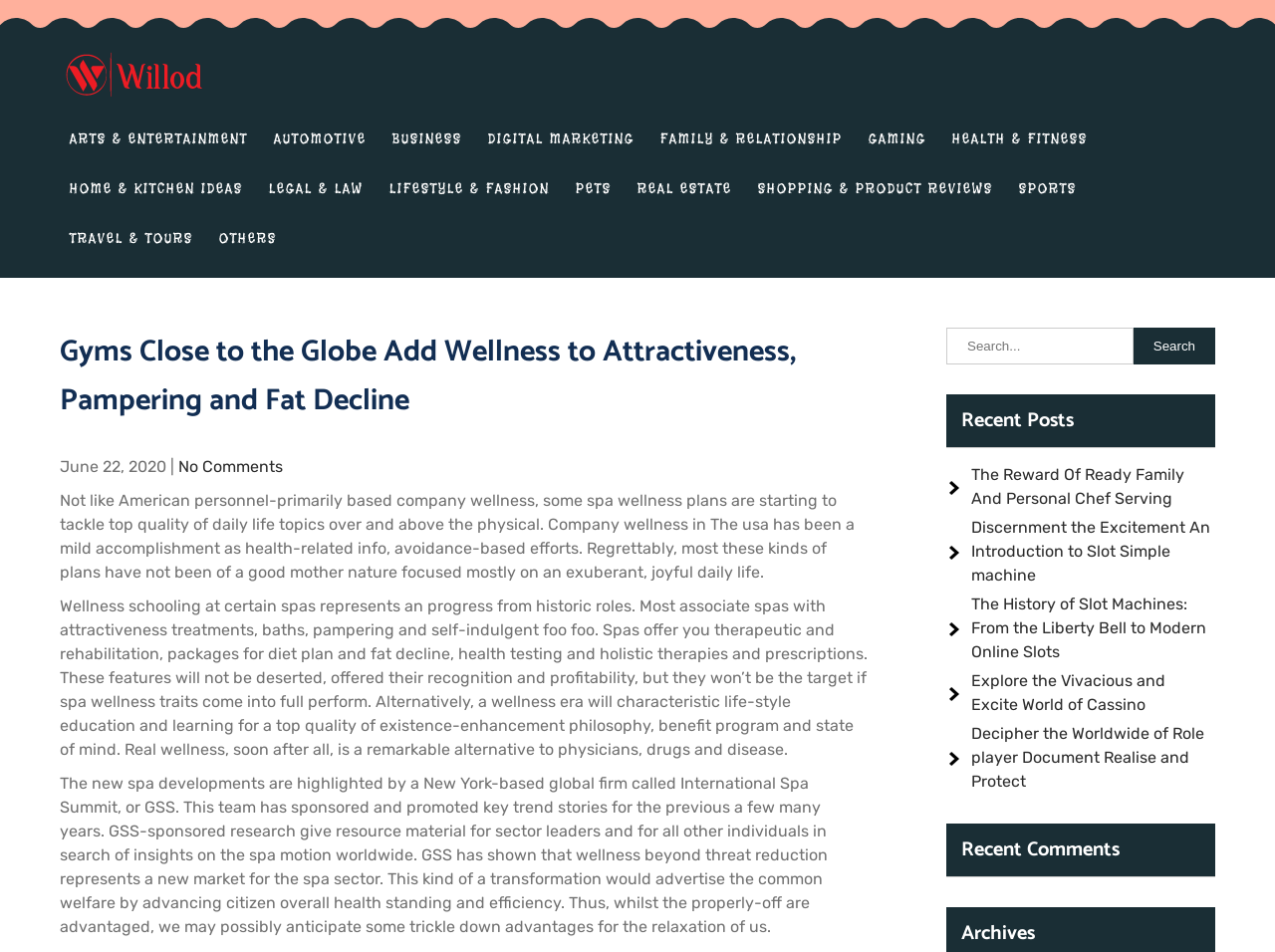Answer the following inquiry with a single word or phrase:
What is the text of the first link on the webpage?

Willod